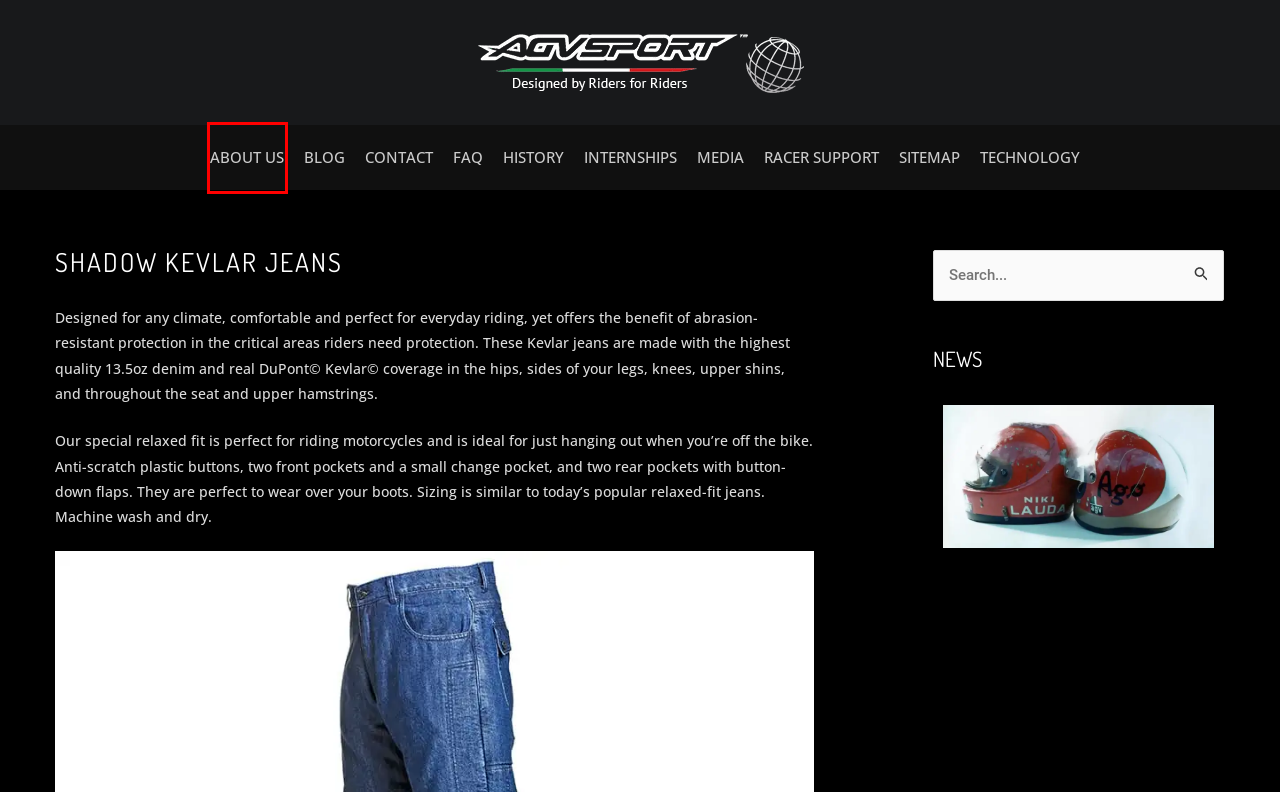After examining the screenshot of a webpage with a red bounding box, choose the most accurate webpage description that corresponds to the new page after clicking the element inside the red box. Here are the candidates:
A. Internships
B. AGVSPORT MOTO BLOG
C. FAQ
D. Media
E. History
F. About Us
G. Technology
H. AGV SPORT - AGVSPORT - Motorcycle Blog & Apparel

F